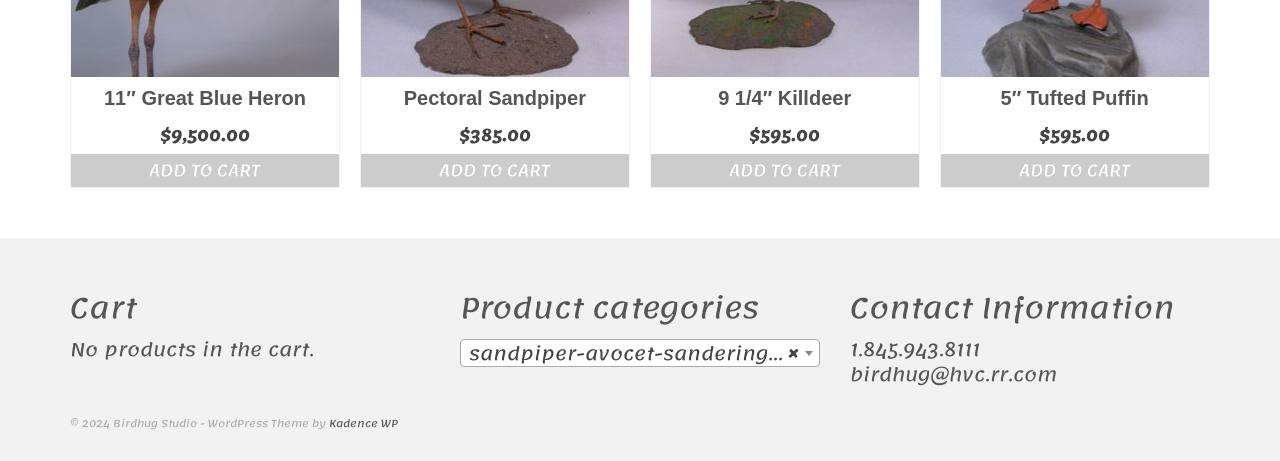Can you determine the bounding box coordinates of the area that needs to be clicked to fulfill the following instruction: "Contact us via email"?

[0.664, 0.774, 0.826, 0.852]